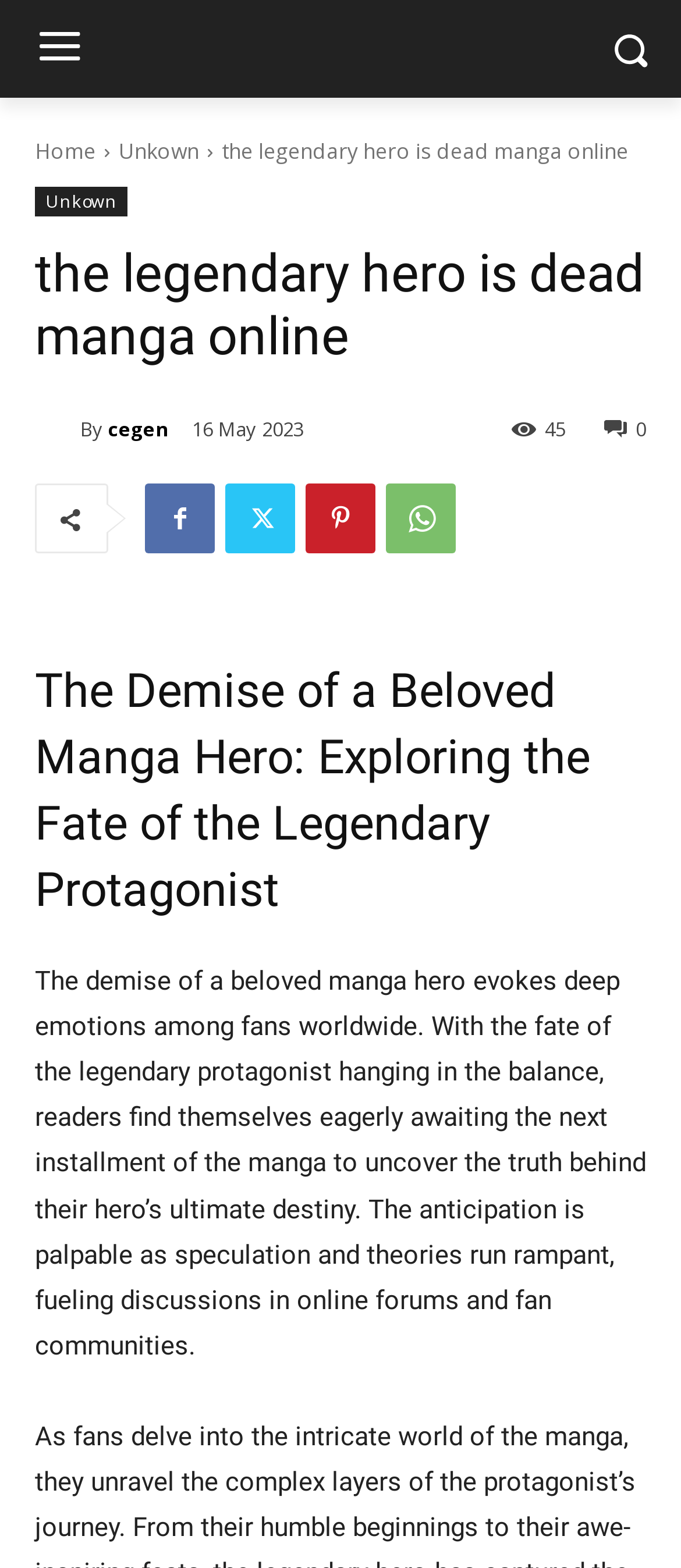How many chapters are available?
Using the image as a reference, give a one-word or short phrase answer.

45